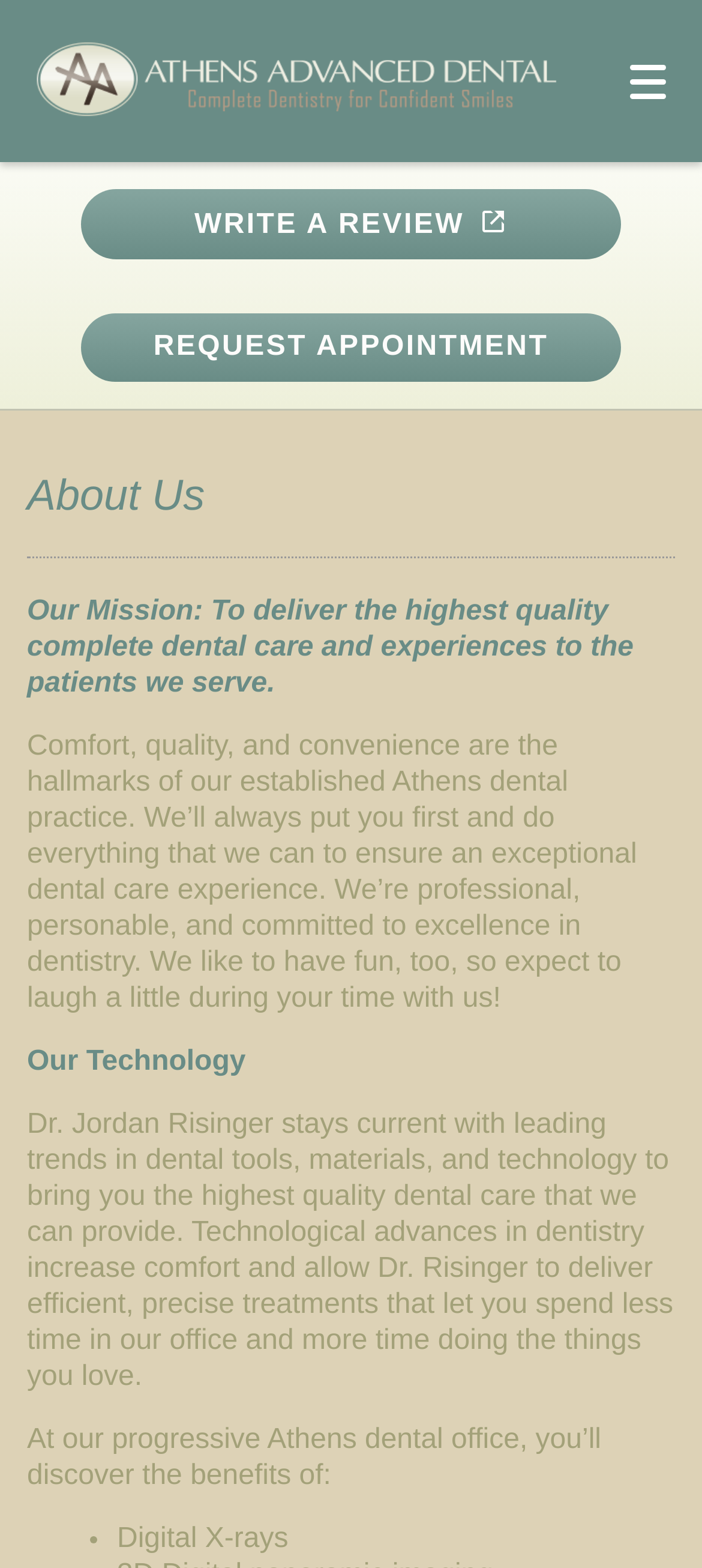Please locate the bounding box coordinates of the element's region that needs to be clicked to follow the instruction: "Toggle mobile menu". The bounding box coordinates should be provided as four float numbers between 0 and 1, i.e., [left, top, right, bottom].

[0.846, 0.018, 1.0, 0.086]